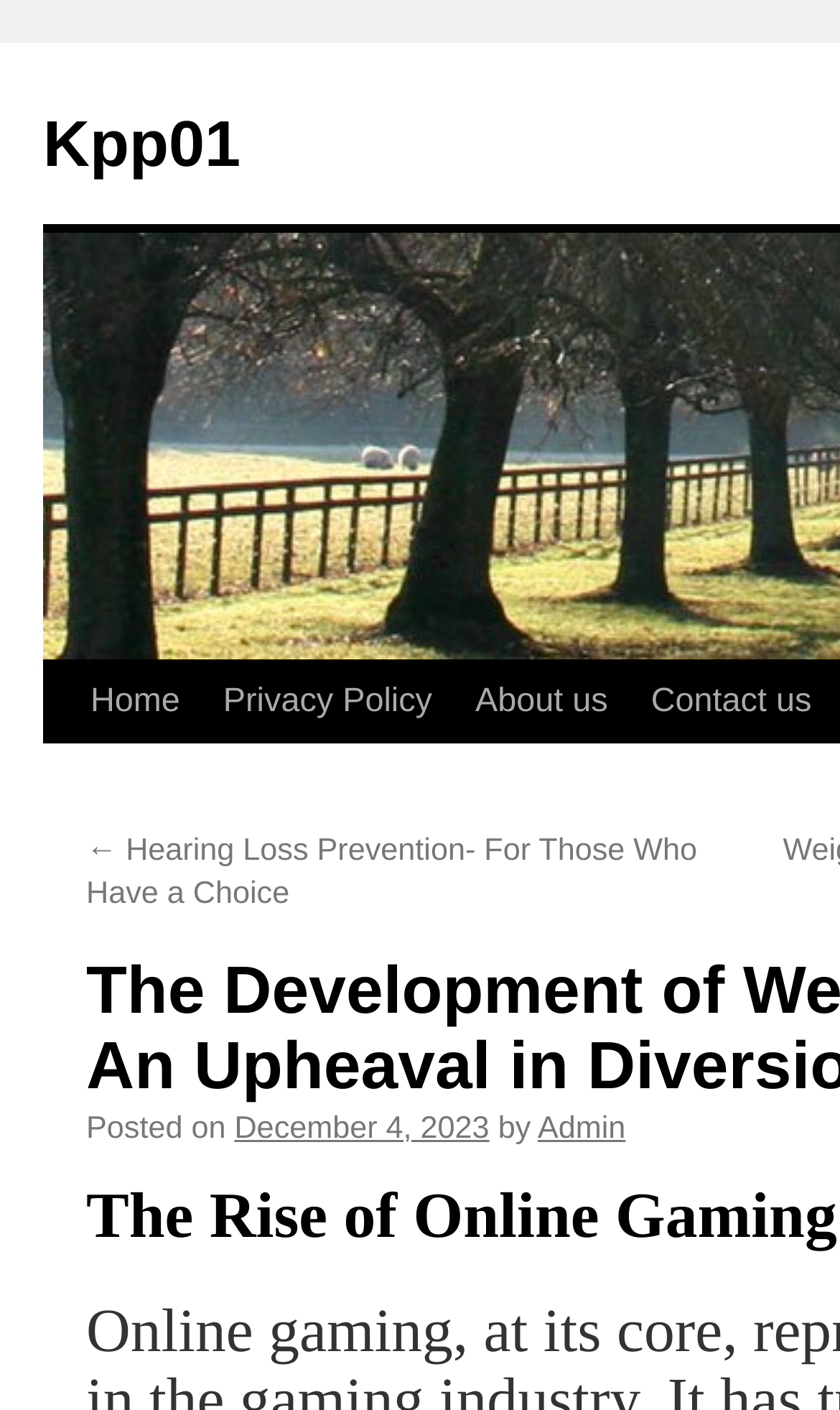Elaborate on the information and visuals displayed on the webpage.

The webpage is about the development of web-based gaming, with a focus on its impact on the gaming industry. At the top left of the page, there is a link to the website's homepage, "Kpp01", and a "Skip to content" link. Below these links, there is a navigation menu with four links: "Home", "Privacy Policy", "About us", and "Contact us", arranged from left to right.

In the main content area, there is a link to a previous article, "Hearing Loss Prevention- For Those Who Have a Choice", located at the top left. Below this link, there is a publication information section, which includes the text "Posted on", followed by the date "December 4, 2023", and then the author's name, "Admin".